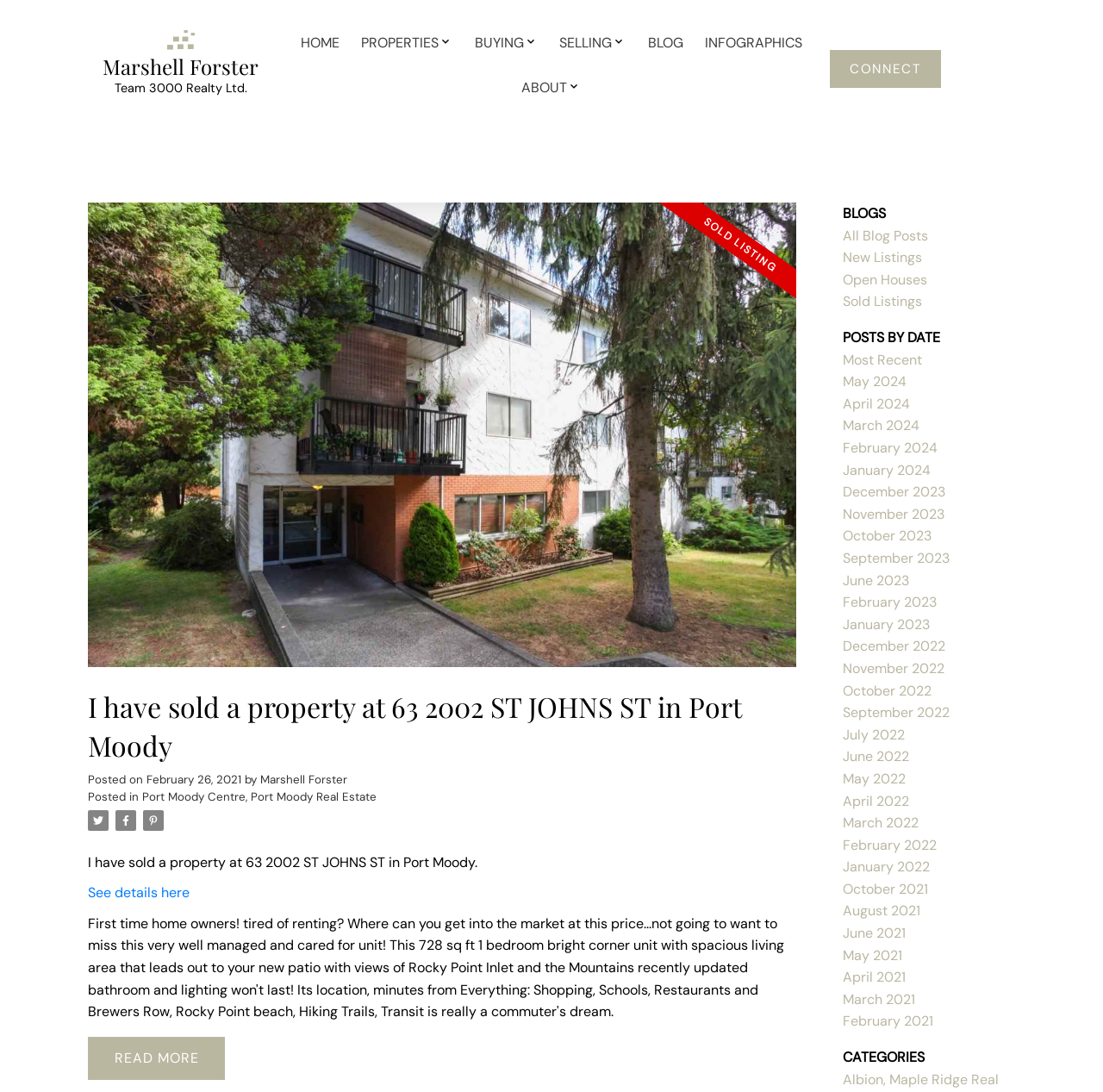Find the UI element described as: "December 2022" and predict its bounding box coordinates. Ensure the coordinates are four float numbers between 0 and 1, [left, top, right, bottom].

[0.764, 0.584, 0.857, 0.6]